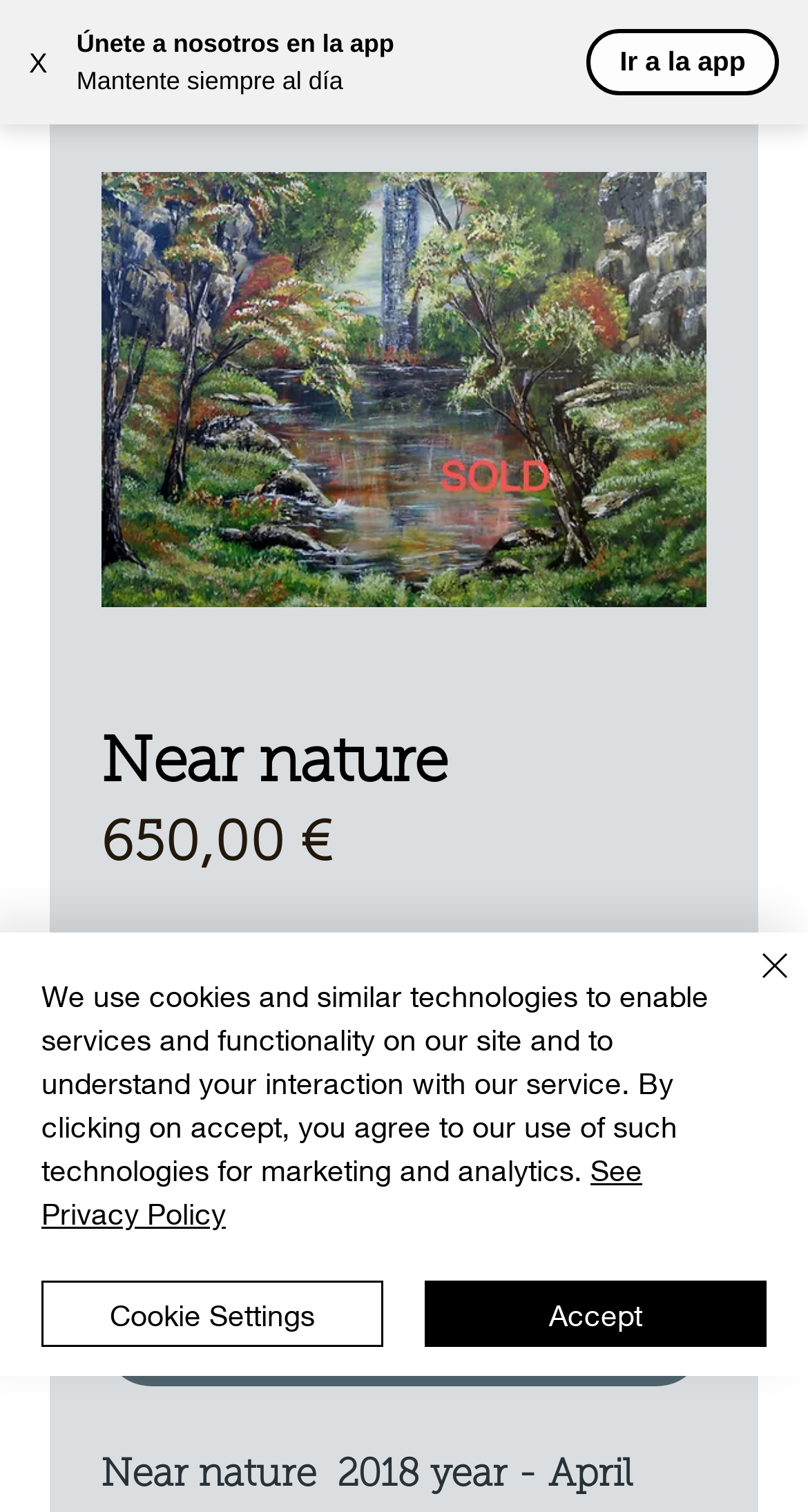Respond to the question below with a single word or phrase:
Is the painting available?

No